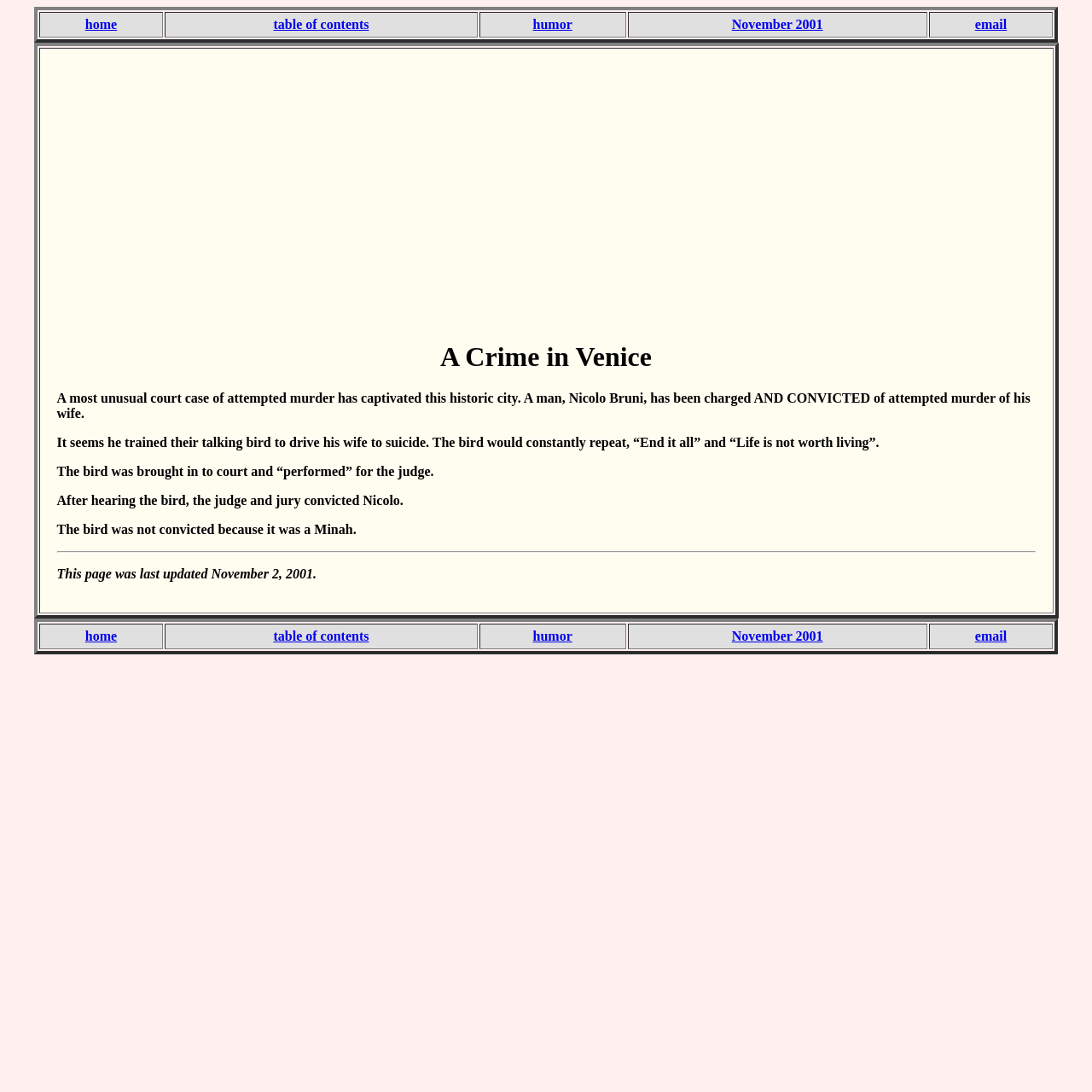Extract the text of the main heading from the webpage.

A Crime in Venice